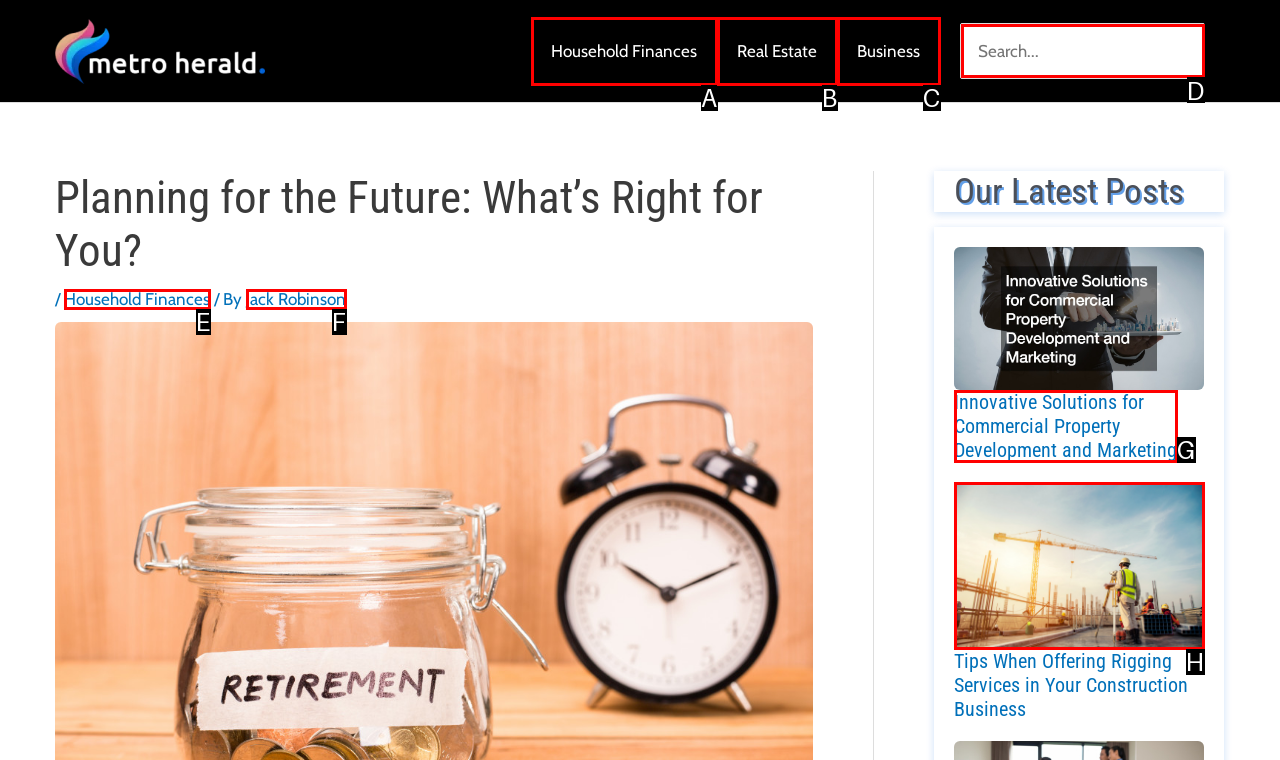From the given choices, indicate the option that best matches: Household Finances
State the letter of the chosen option directly.

E